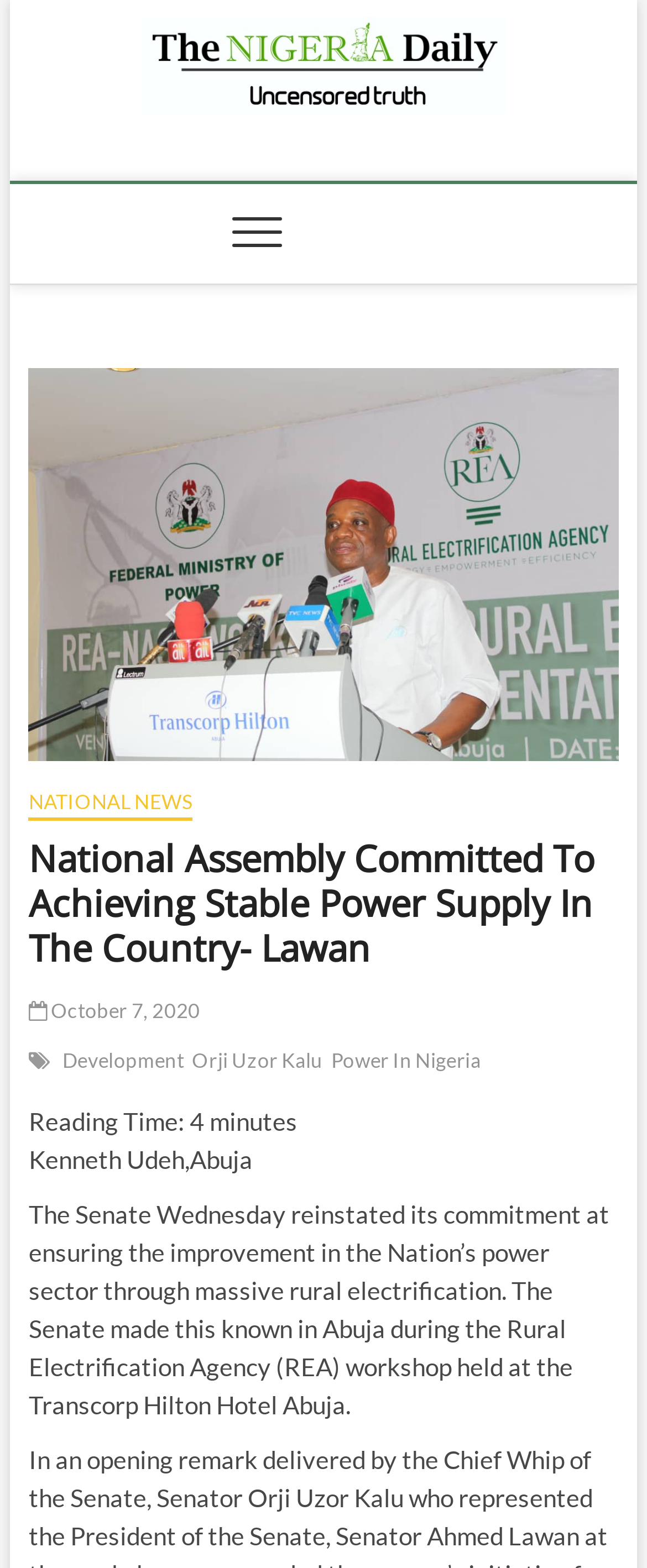Can you find and provide the main heading text of this webpage?

National Assembly Committed To Achieving Stable Power Supply In The Country- Lawan